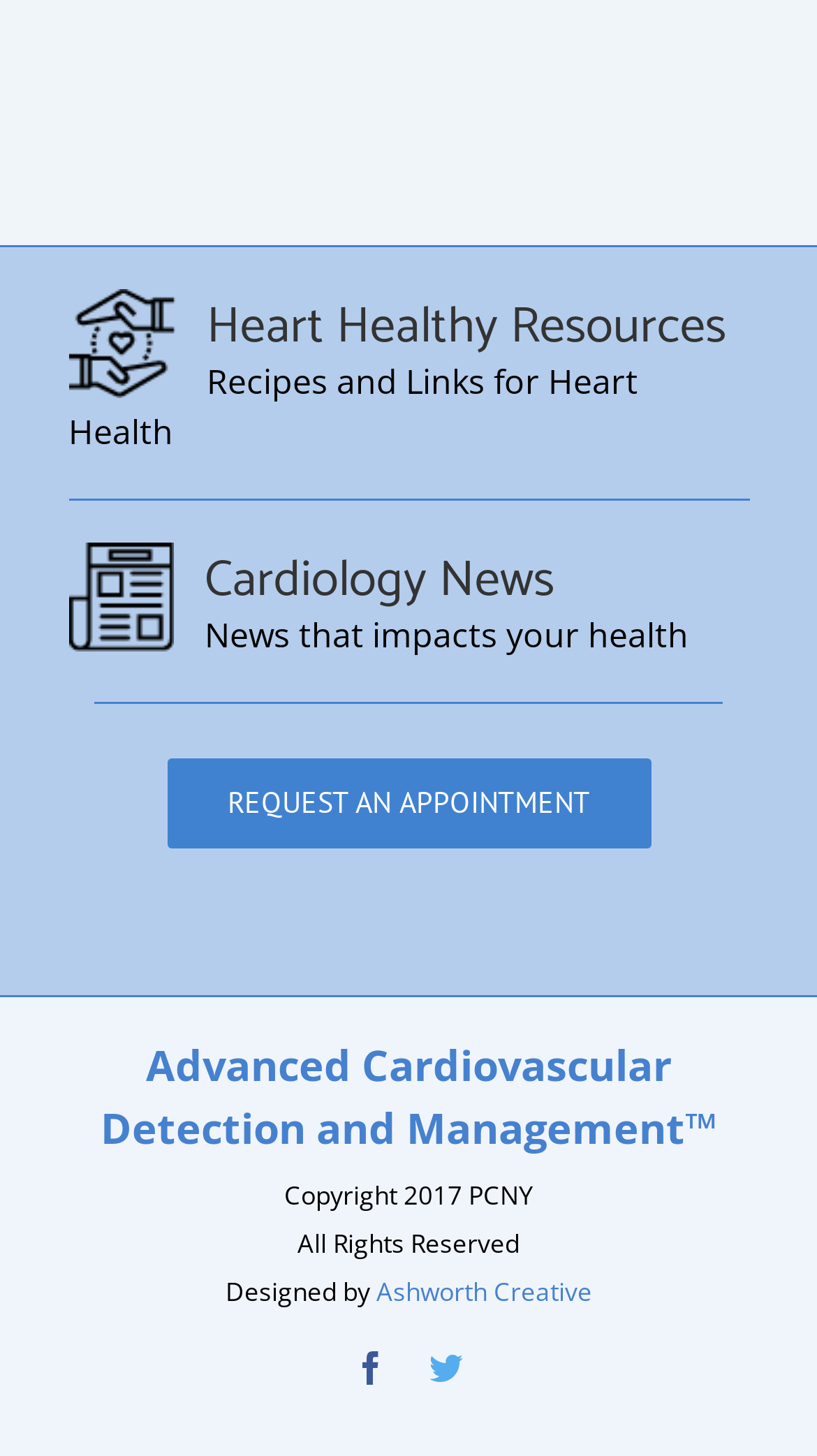Based on the element description: "REQUEST AN APPOINTMENT", identify the bounding box coordinates for this UI element. The coordinates must be four float numbers between 0 and 1, listed as [left, top, right, bottom].

[0.204, 0.521, 0.796, 0.583]